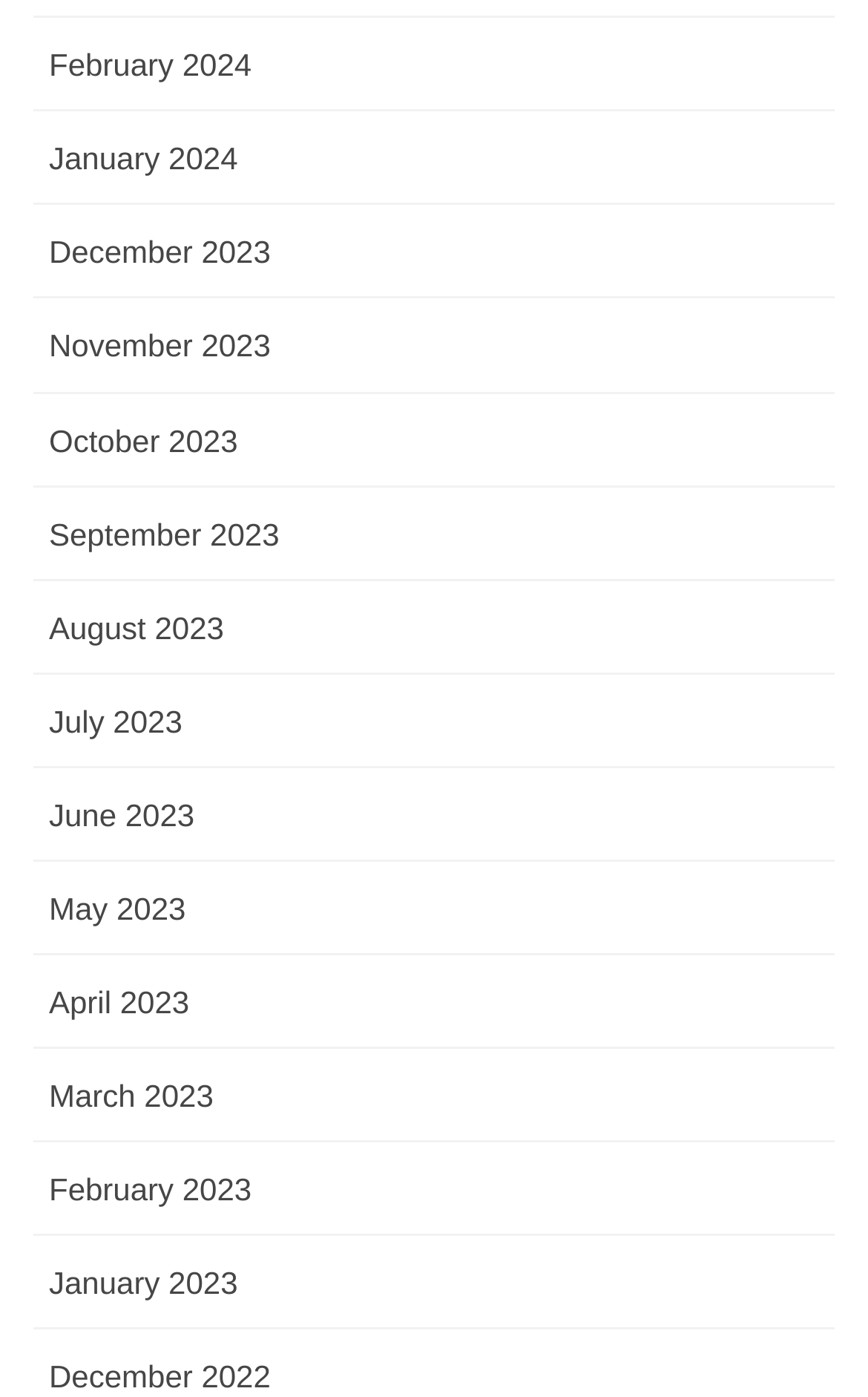Find the bounding box coordinates of the clickable area that will achieve the following instruction: "Browse December 2023".

[0.038, 0.147, 0.962, 0.214]